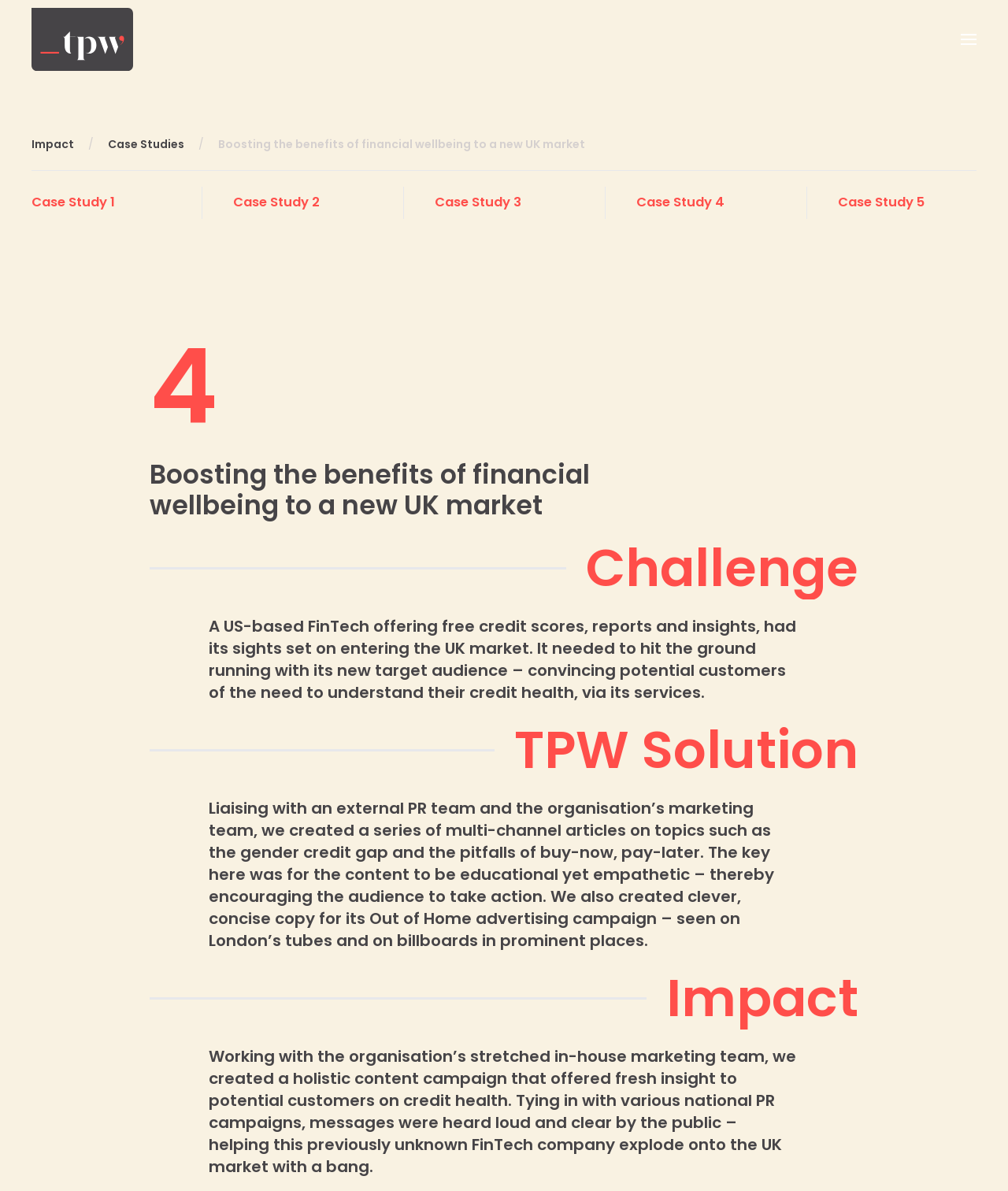Provide a thorough description of the webpage's content and layout.

This webpage is about TPW, a company that helps a US-based FinTech company enter the UK market by promoting financial wellbeing. At the top left corner, there is a link to "Skip to main content" and another link to "Back to home". On the top right corner, there is a button to "Open menu" with an accompanying image. Below the top navigation bar, there is a breadcrumb navigation with links to "Impact" and "Case Studies".

The main content of the webpage is divided into sections. The first section has a heading that reads "Boosting the benefits of financial wellbeing to a new UK market" and a subheading that describes the challenge of entering the UK market. Below this, there is a paragraph of text that explains the challenge in more detail.

The next section is headed "TPW Solution" and describes how TPW helped the FinTech company by creating a series of multi-channel articles and a concise copy for an Out of Home advertising campaign. Below this, there is another section headed "Impact" that describes the success of the campaign in helping the FinTech company enter the UK market.

On the left side of the webpage, there are five links to different case studies, labeled "Case Study 1" to "Case Study 5". These links are arranged vertically, with the first link at the top and the last link at the bottom.